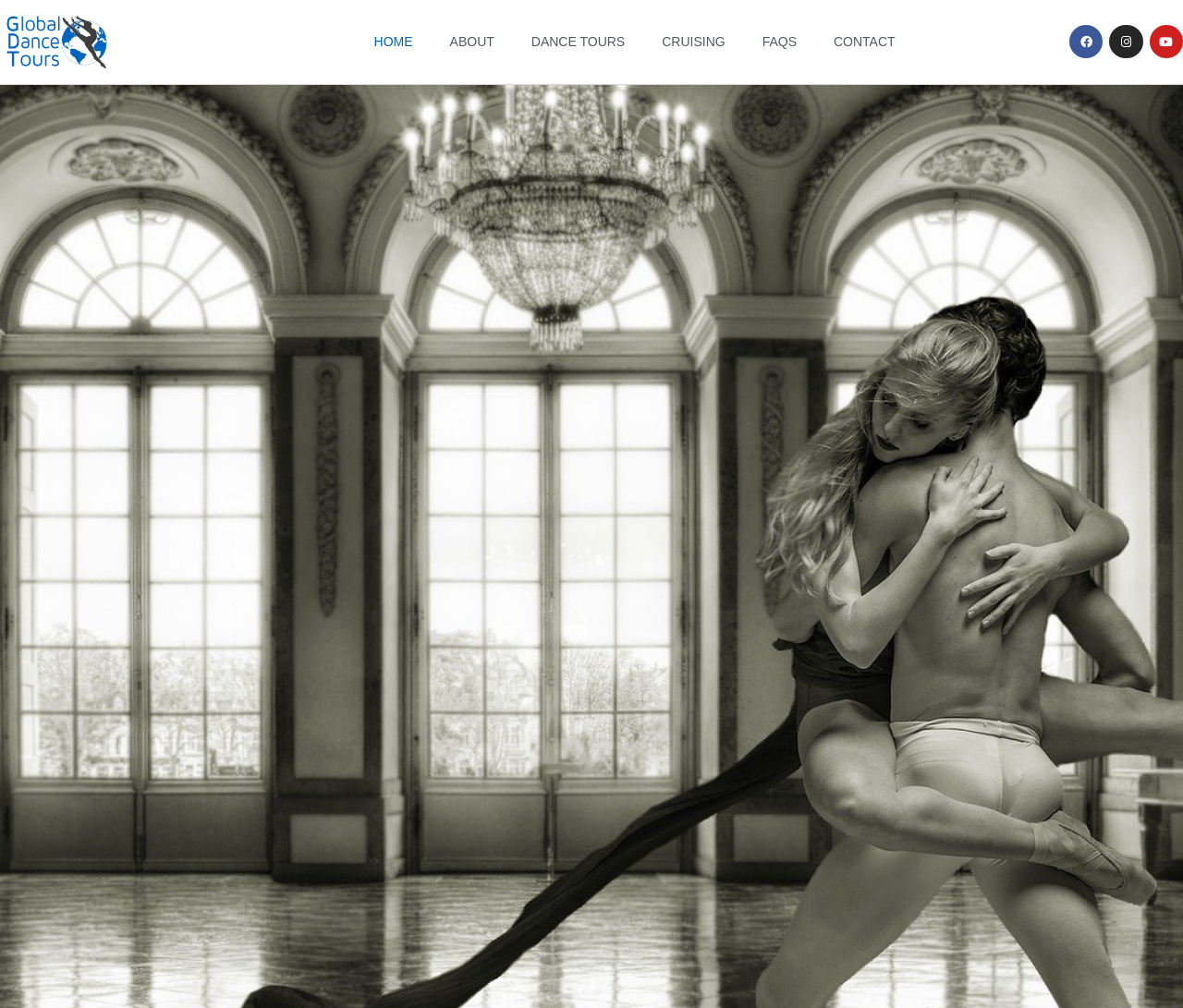Please identify the bounding box coordinates of the clickable element to fulfill the following instruction: "learn about global dance tours". The coordinates should be four float numbers between 0 and 1, i.e., [left, top, right, bottom].

[0.365, 0.025, 0.433, 0.058]